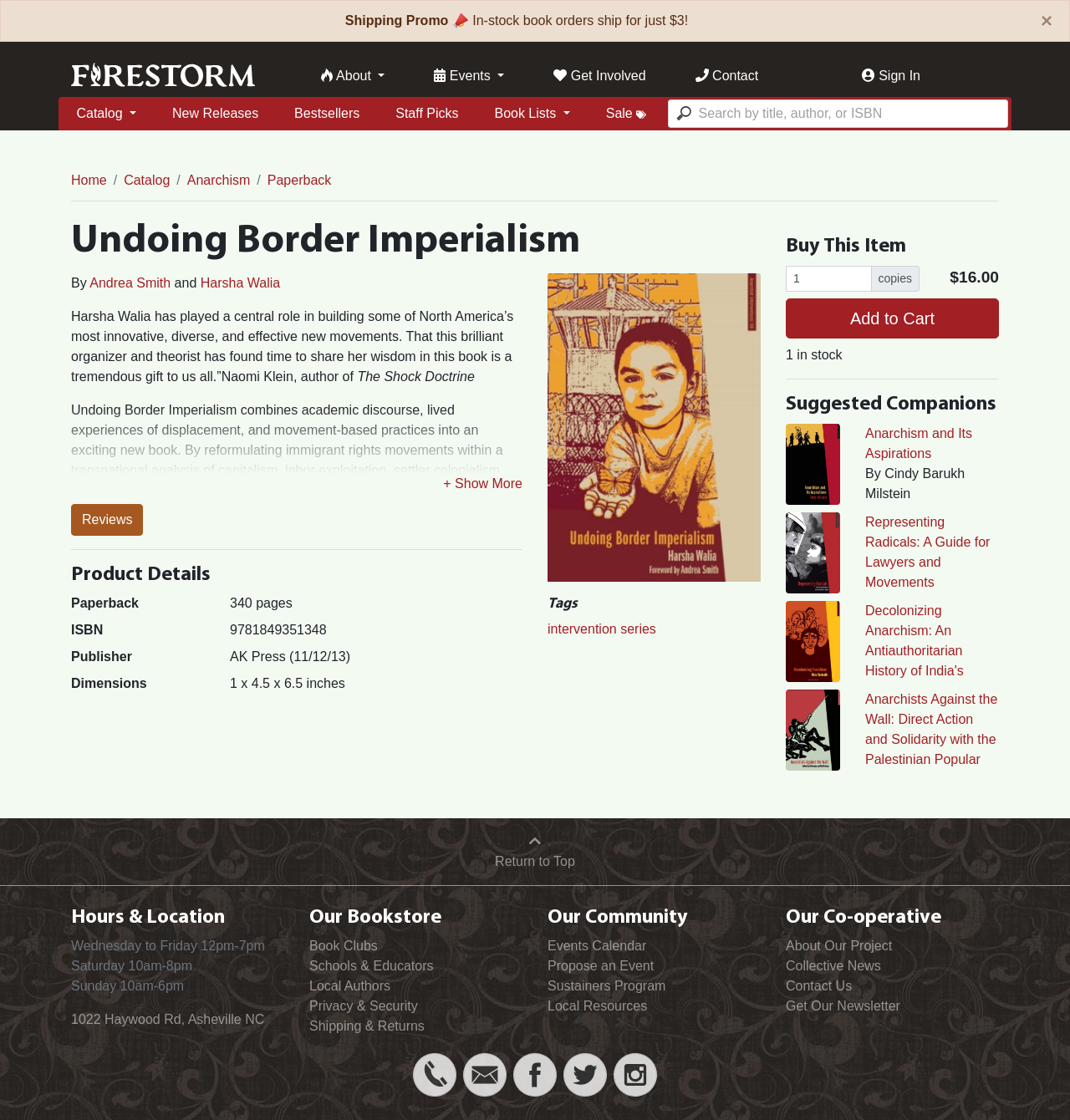How much does the book cost?
Based on the visual, give a brief answer using one word or a short phrase.

$16.00